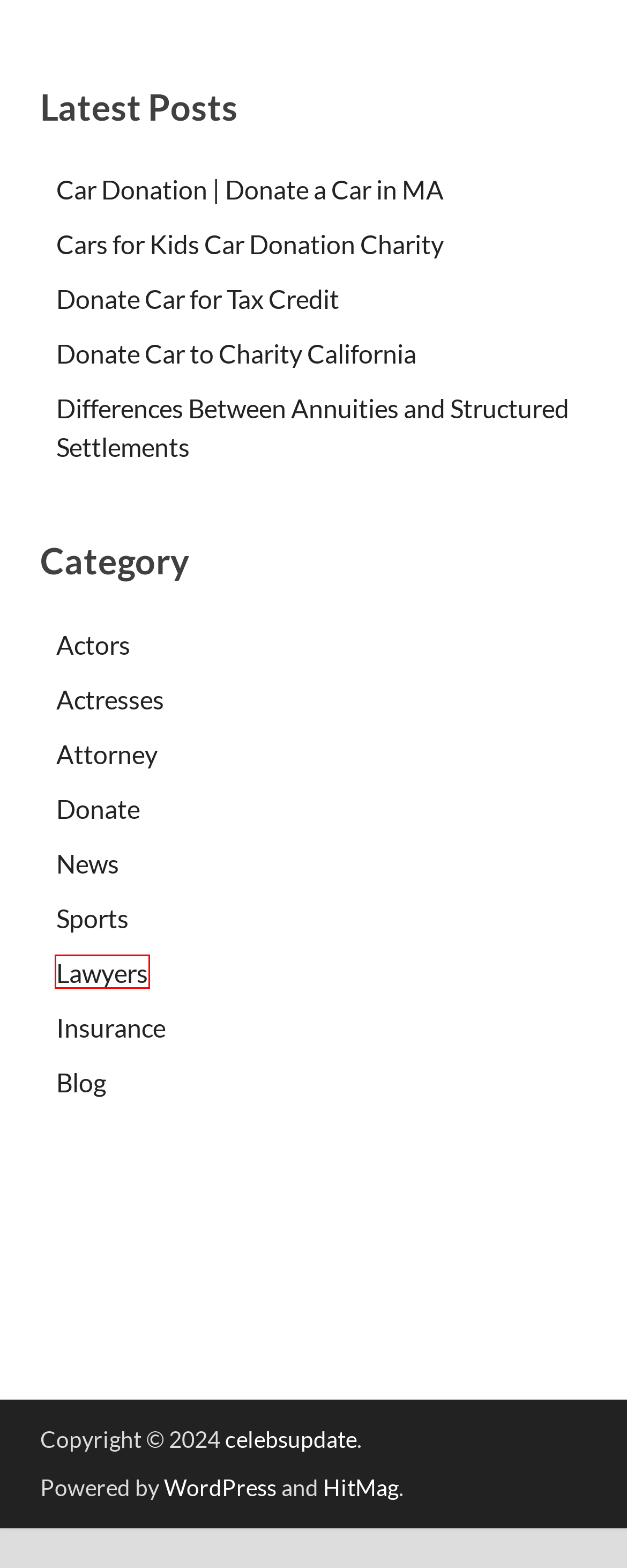A screenshot of a webpage is given with a red bounding box around a UI element. Choose the description that best matches the new webpage shown after clicking the element within the red bounding box. Here are the candidates:
A. Lawyers Archives - celebsupdate
B. Blog Tool, Publishing Platform, and CMS – WordPress.org
C. Sports Archives - celebsupdate
D. Actresses Archives - celebsupdate
E. Blog Archives - celebsupdate
F. Insurance Archives - celebsupdate
G. HitMag WordPress Theme
H. Donate Archives - celebsupdate

A